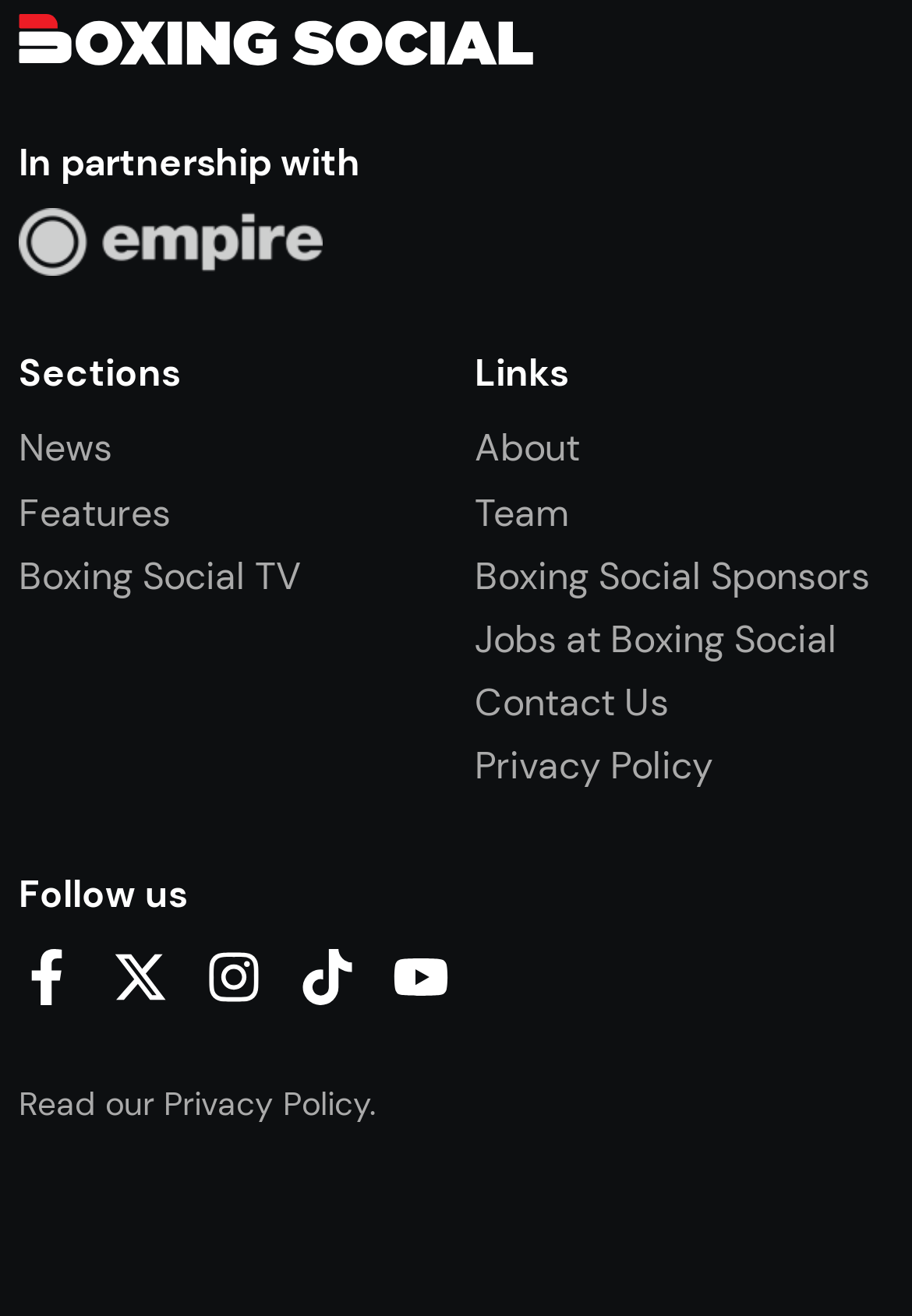Find and indicate the bounding box coordinates of the region you should select to follow the given instruction: "Click on News".

[0.021, 0.322, 0.123, 0.359]